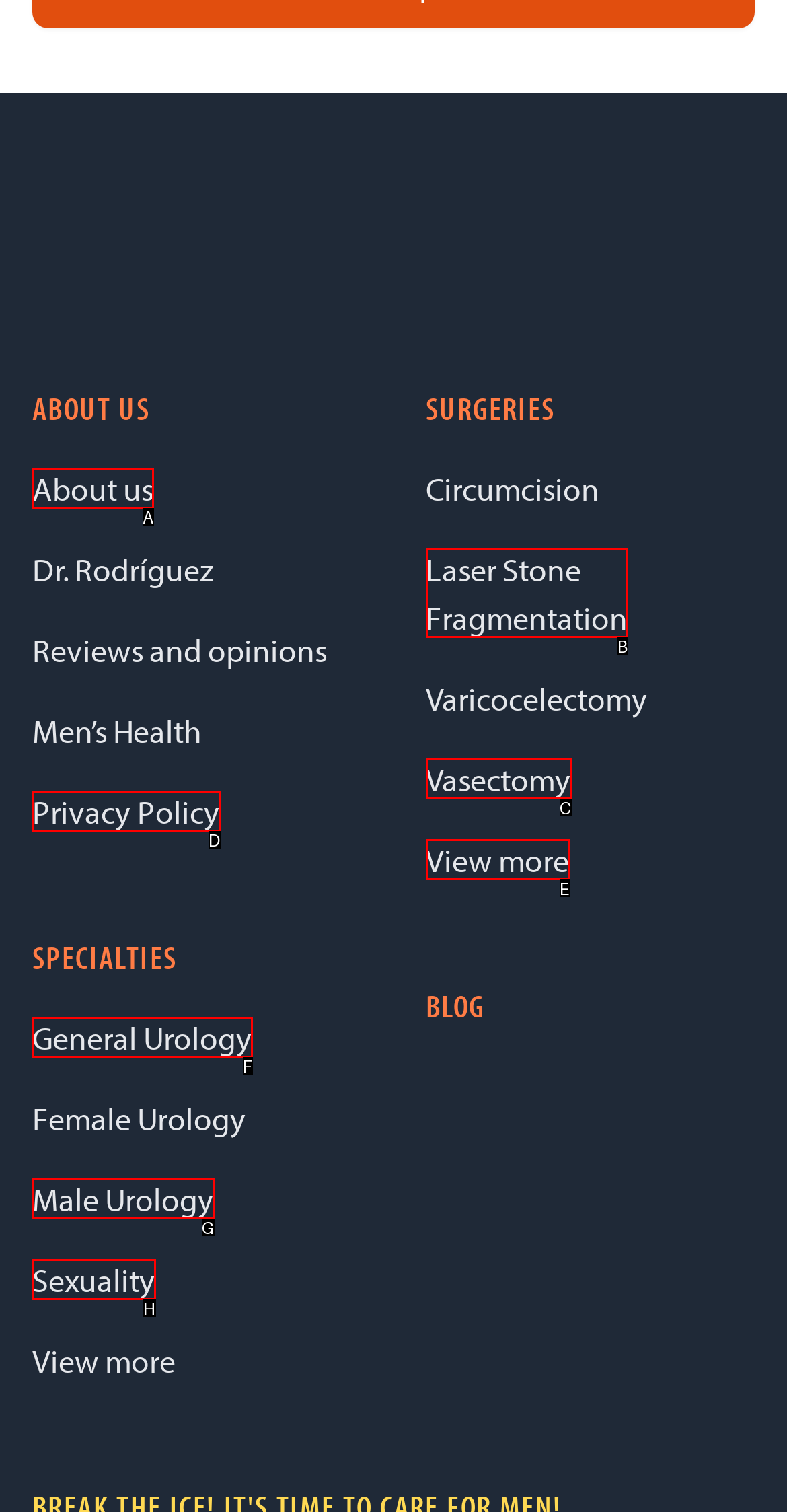Using the provided description: Laser Stone Fragmentation, select the most fitting option and return its letter directly from the choices.

B